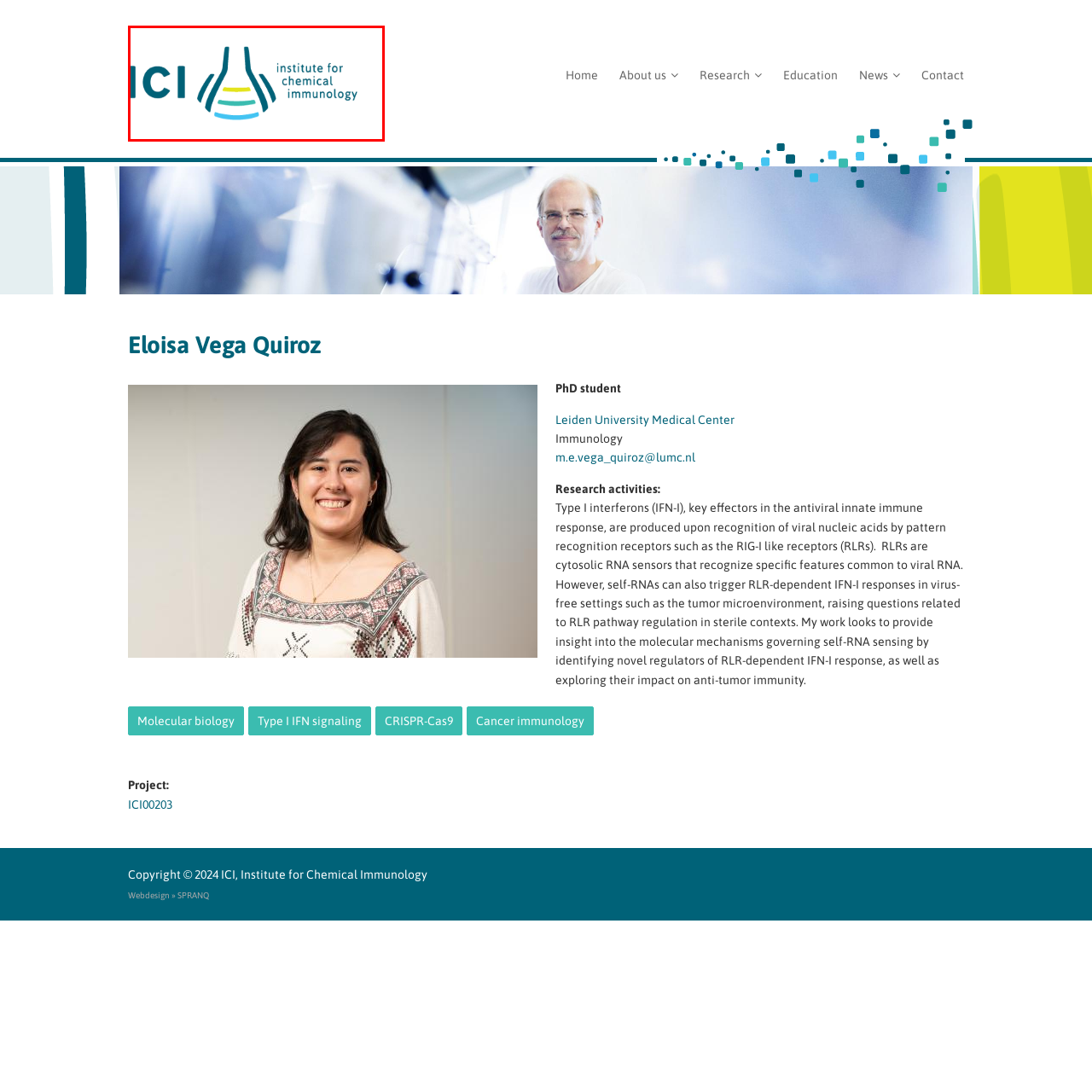View the image inside the red box and answer the question briefly with a word or phrase:
What colors are used in the horizontal lines on the flask?

Blue and yellow